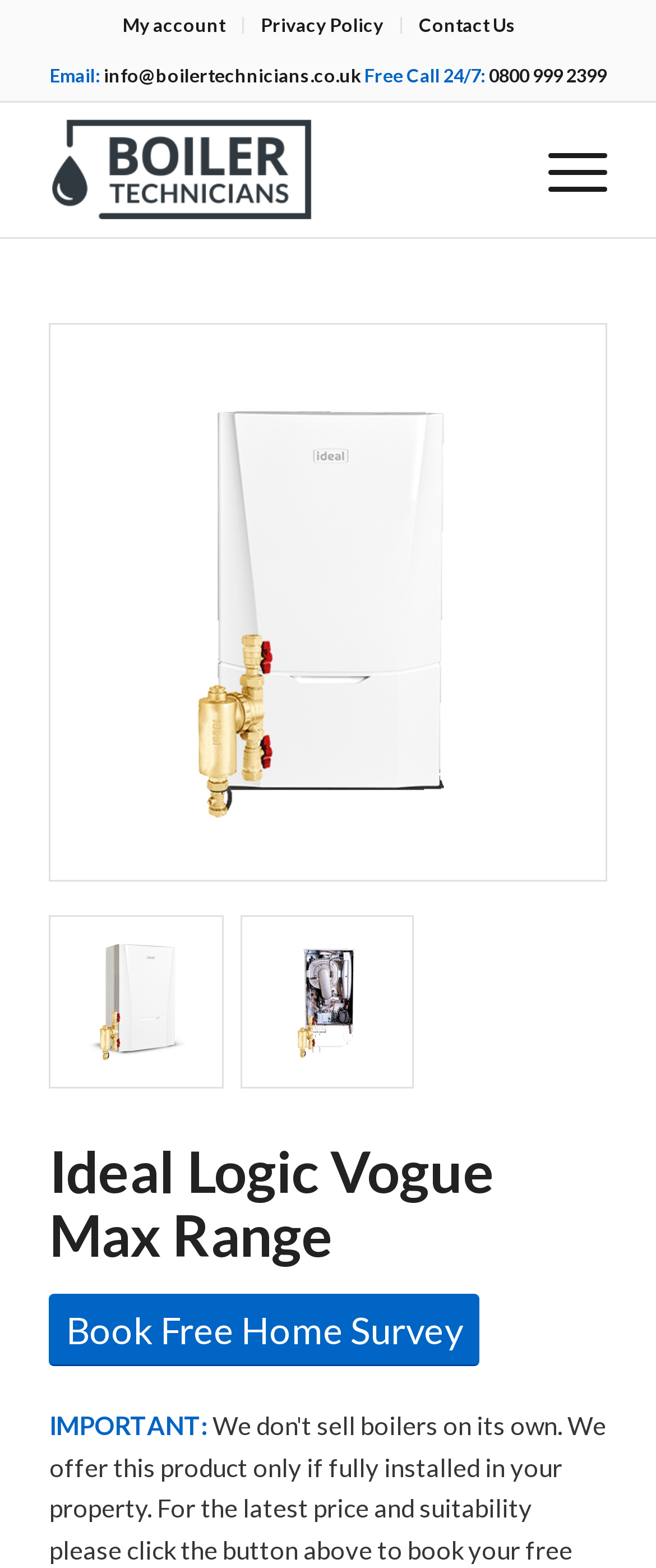Can you look at the image and give a comprehensive answer to the question:
What is the purpose of the 'Book Free Home Survey' button?

I inferred the purpose of the button by looking at its text content 'Book Free Home Survey' and its position on the webpage, which suggests that it is a call-to-action element.